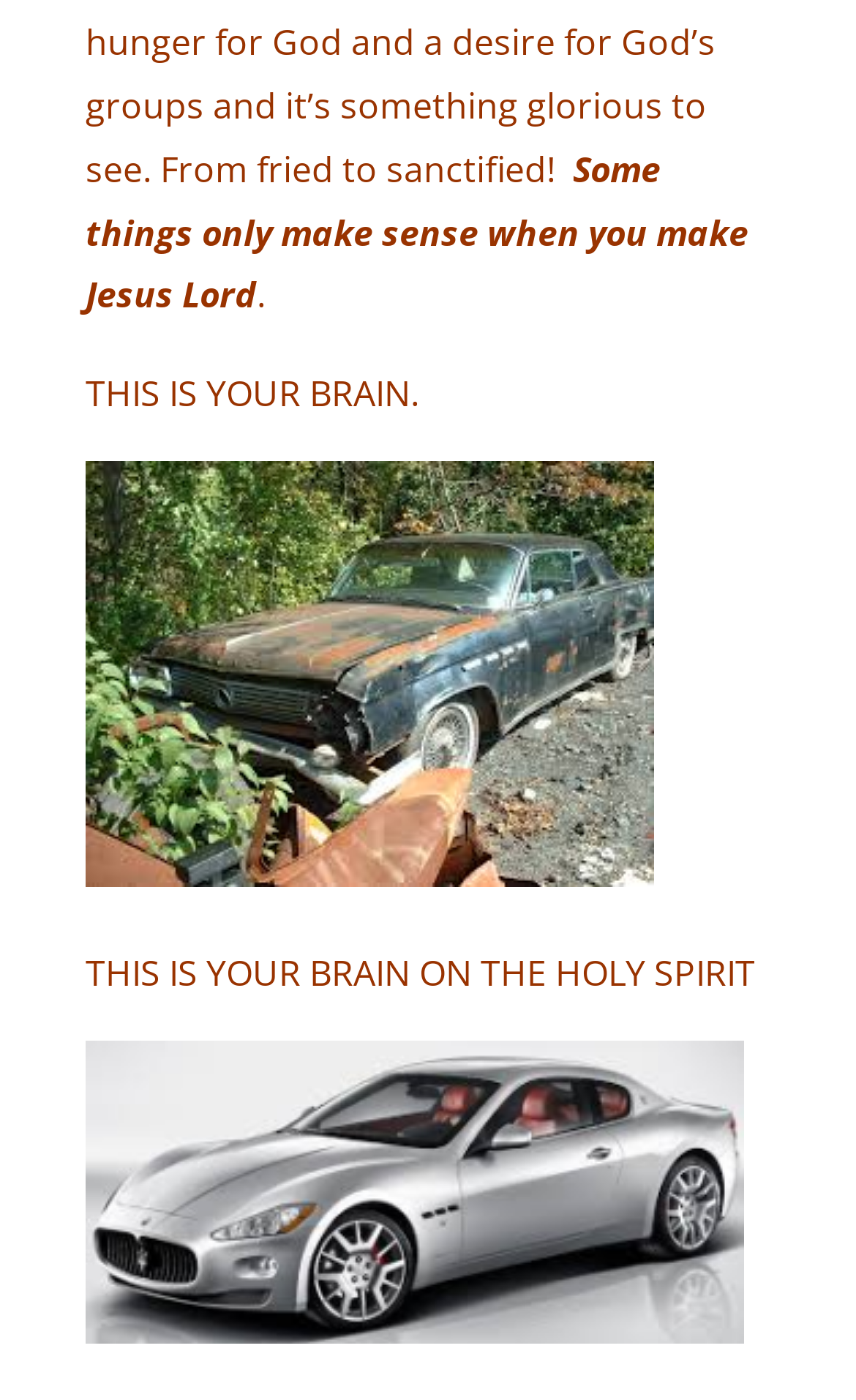Provide the bounding box coordinates for the UI element described in this sentence: "alt="Beat Up Car"". The coordinates should be four float values between 0 and 1, i.e., [left, top, right, bottom].

[0.1, 0.607, 0.764, 0.641]